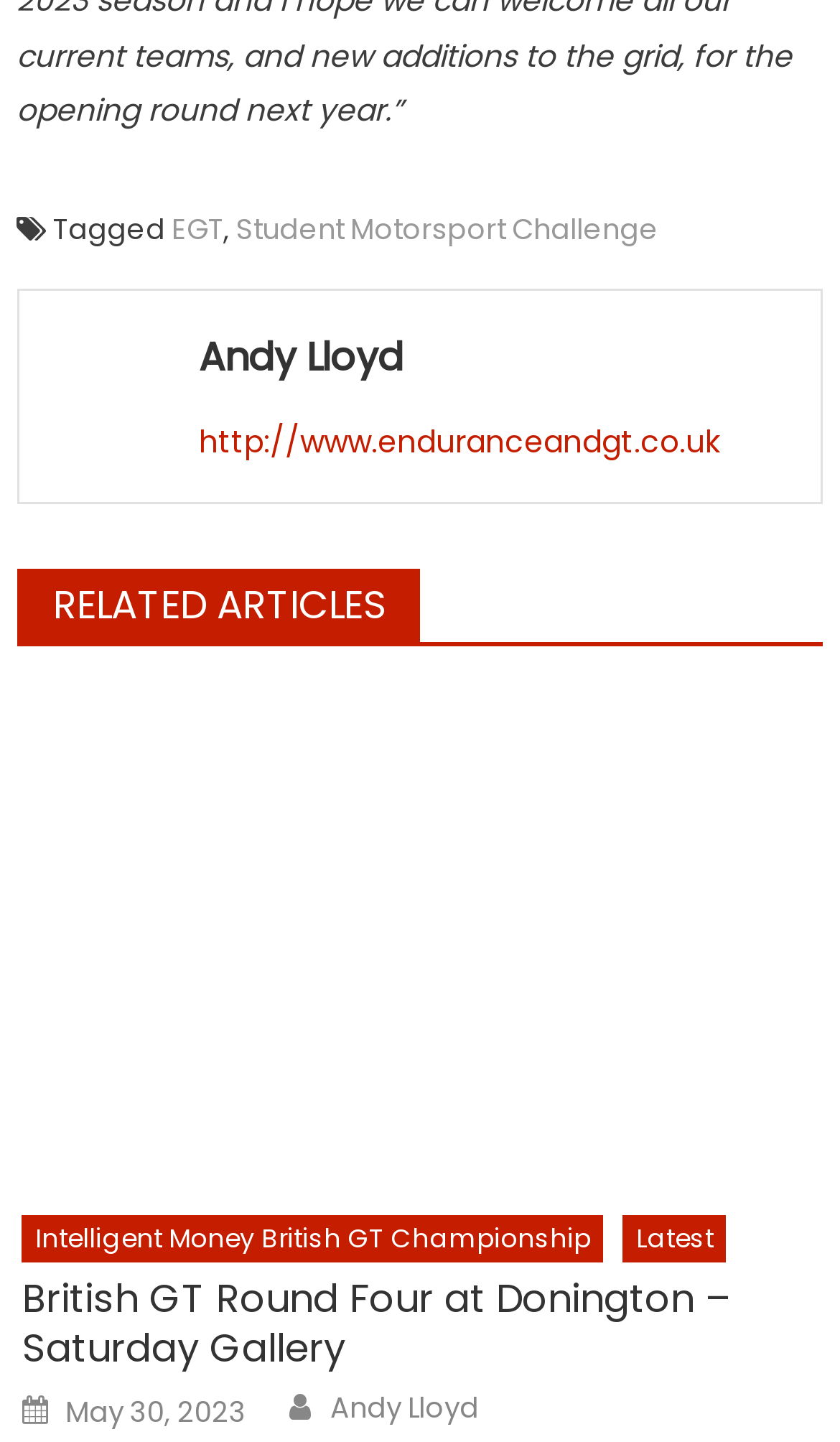Locate the bounding box coordinates of the area that needs to be clicked to fulfill the following instruction: "Check the latest news". The coordinates should be in the format of four float numbers between 0 and 1, namely [left, top, right, bottom].

[0.742, 0.843, 0.865, 0.875]